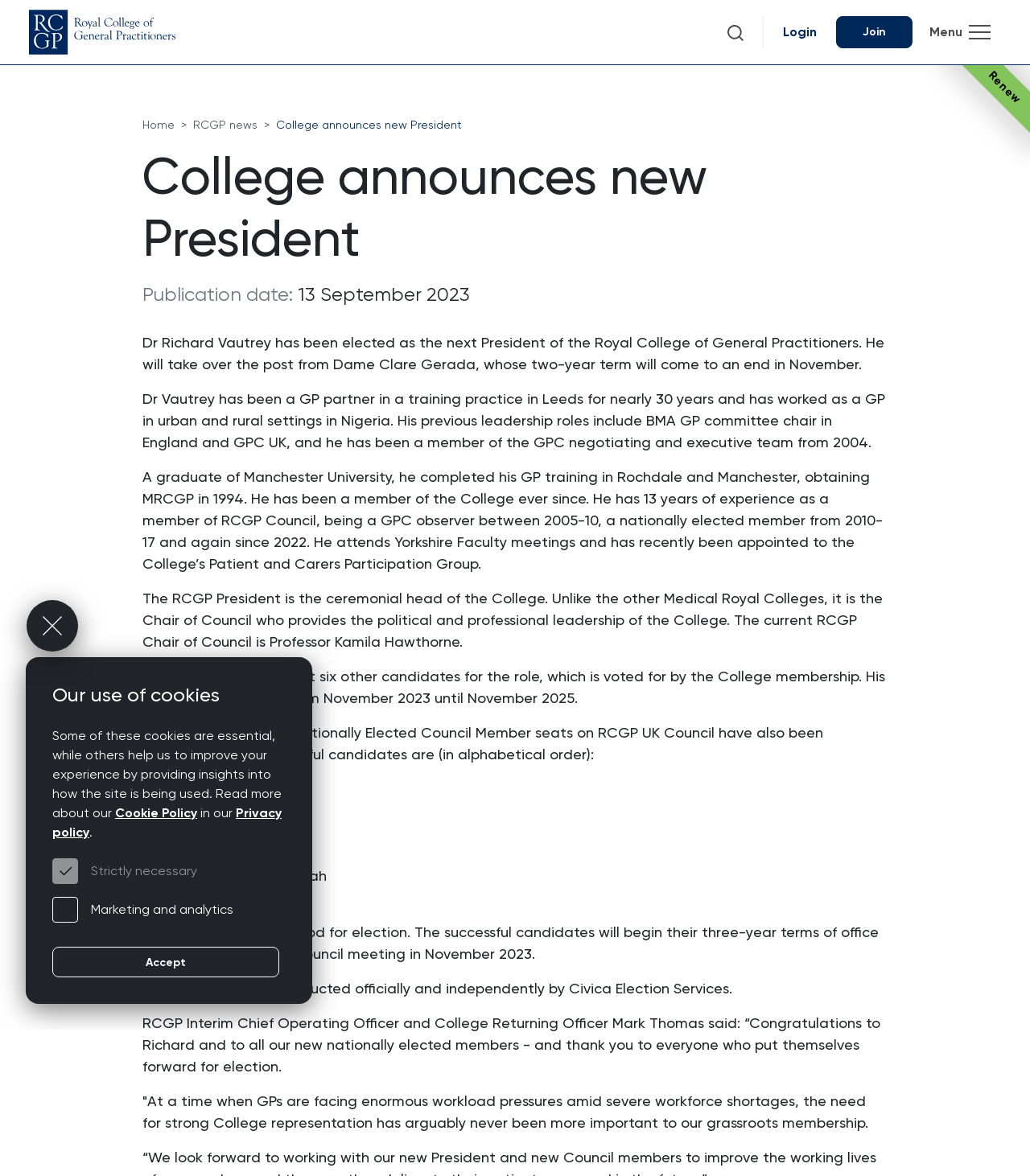Please identify the bounding box coordinates of the element I need to click to follow this instruction: "Click the Home link".

[0.138, 0.101, 0.17, 0.111]